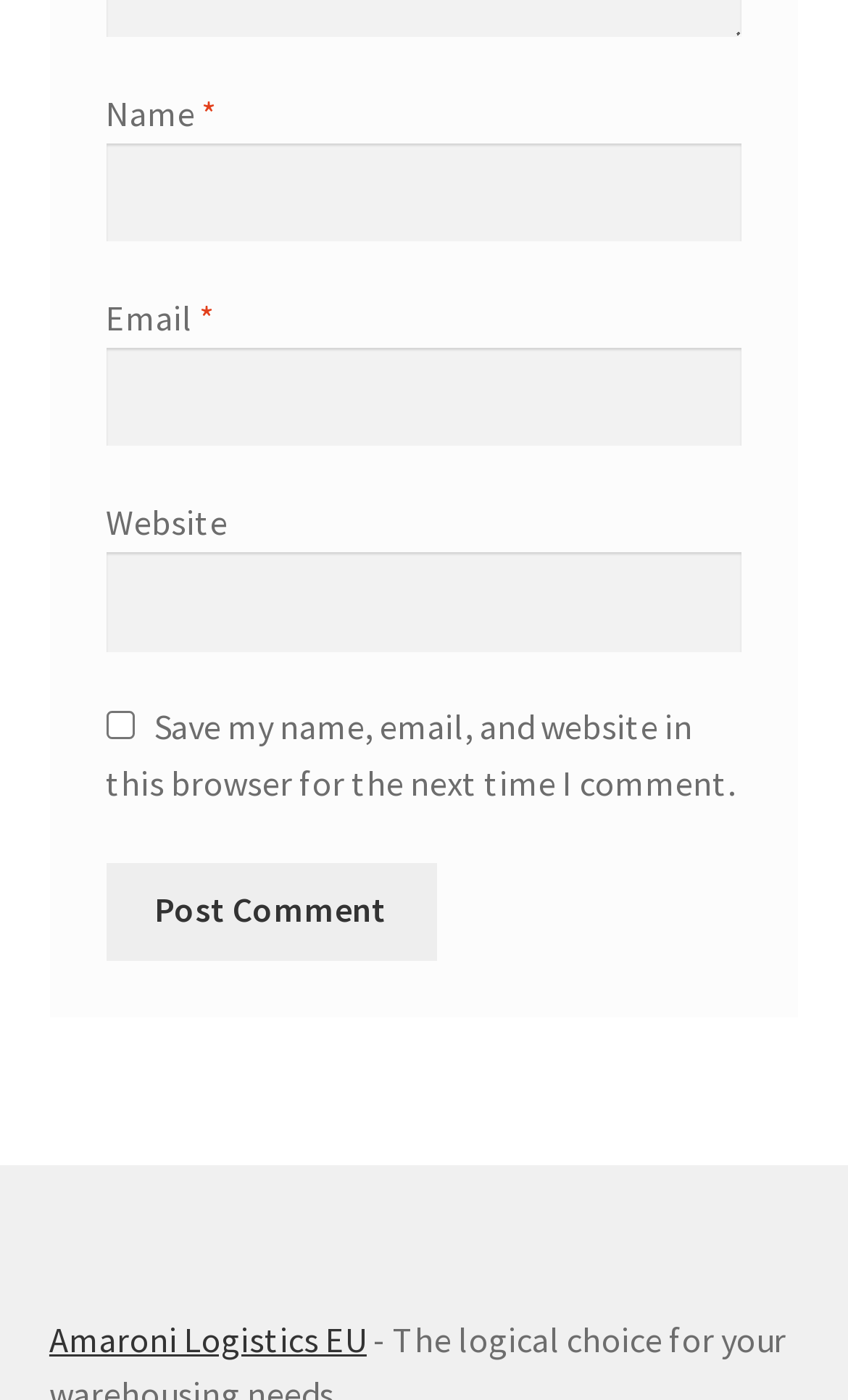Is the website field required in the comment form?
Please answer the question with a detailed and comprehensive explanation.

The website field is not required in the comment form because the 'required' attribute is set to 'False' for the textbox element with the label 'Website'.